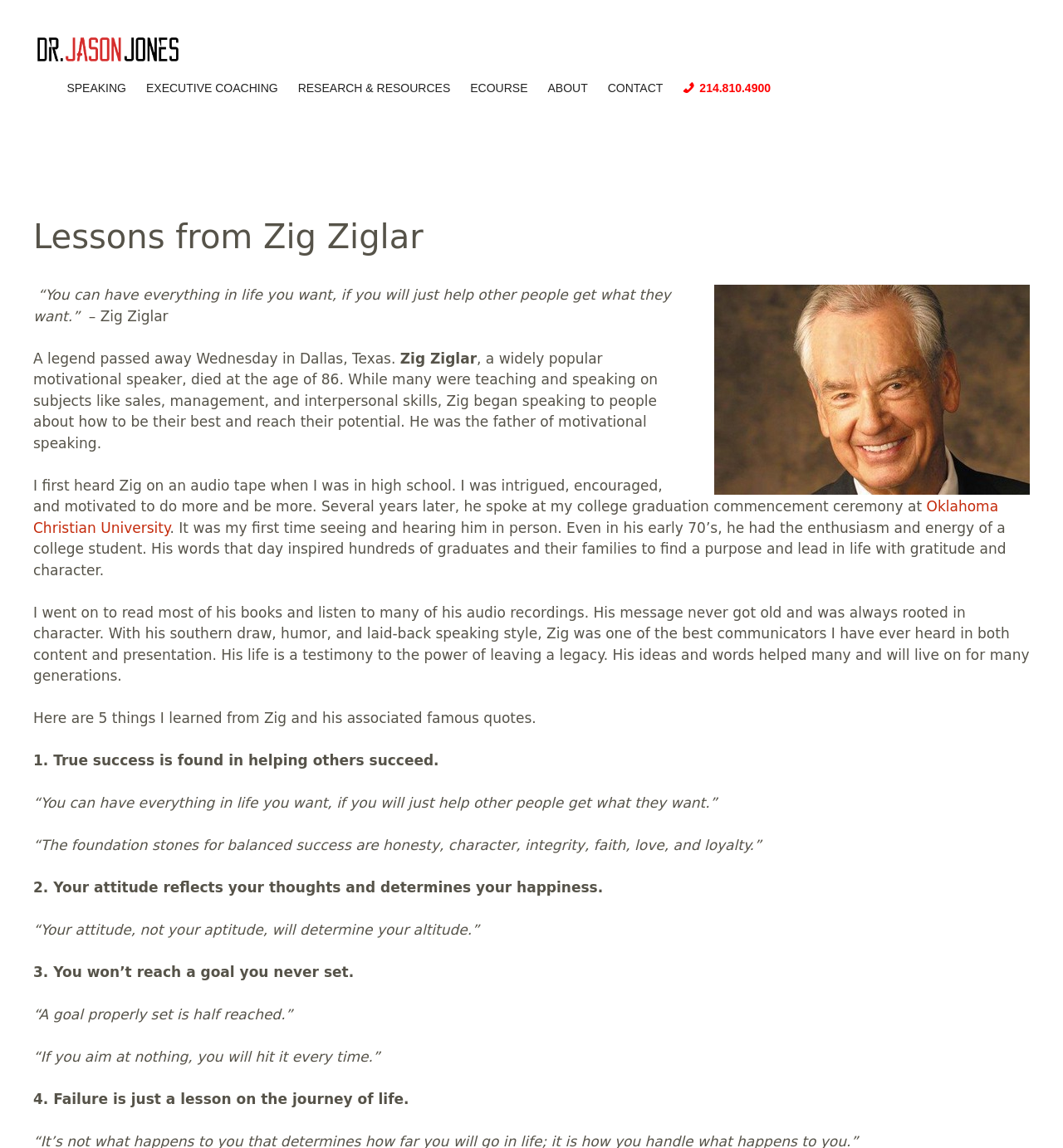Give a short answer using one word or phrase for the question:
What is the name of the university where Zig Ziglar spoke at a commencement ceremony?

Oklahoma Christian University